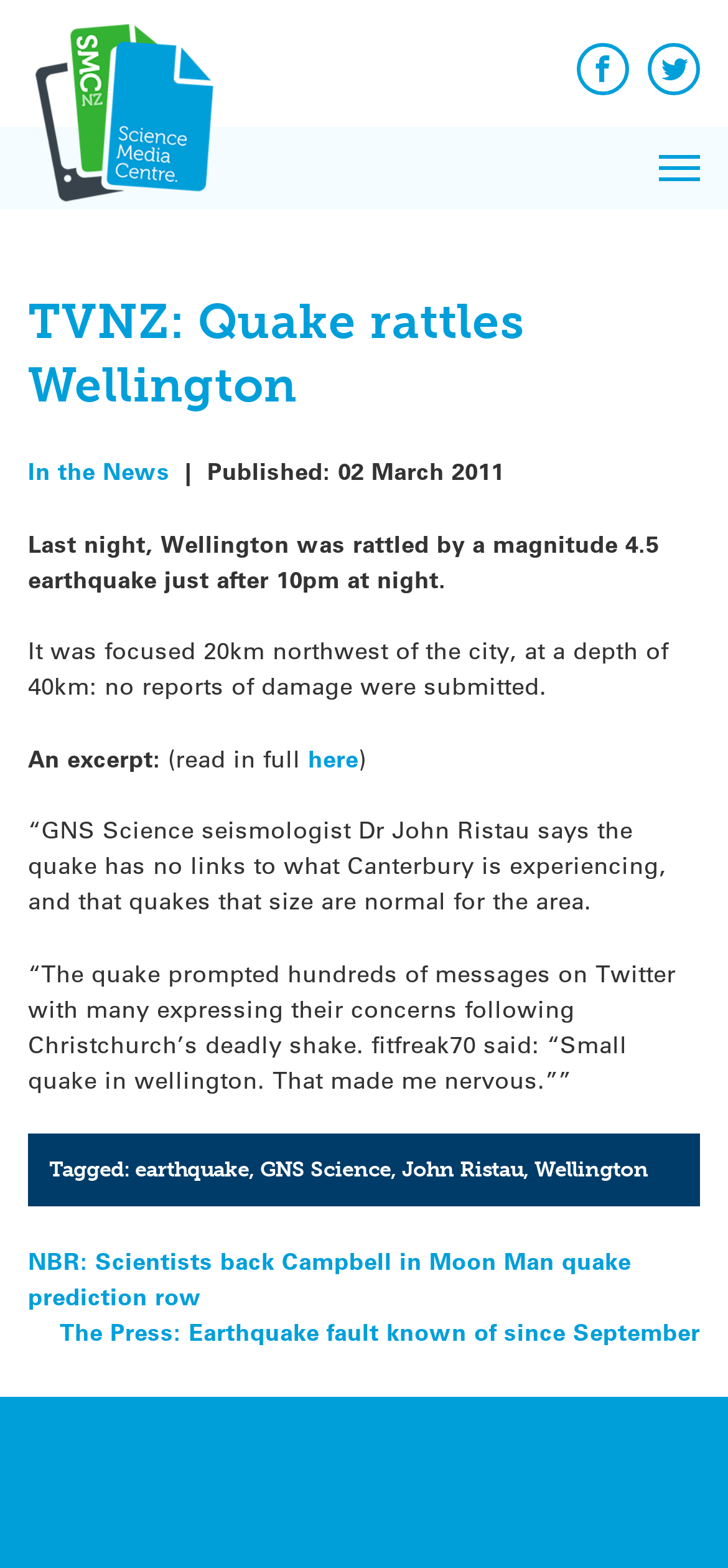Locate the bounding box coordinates of the element you need to click to accomplish the task described by this instruction: "Visit the Science Media Centre website".

[0.038, 0.015, 0.302, 0.128]